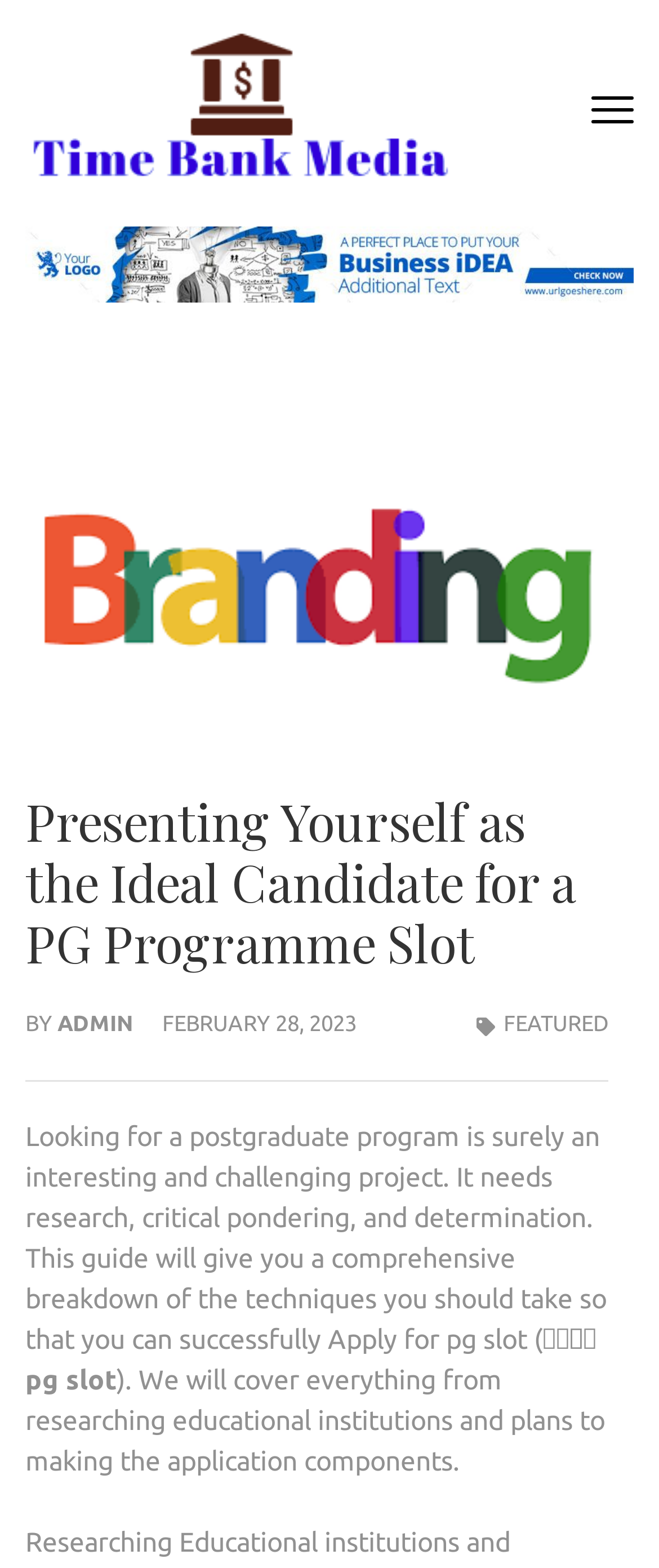Please identify and generate the text content of the webpage's main heading.

Presenting Yourself as the Ideal Candidate for a PG Programme Slot